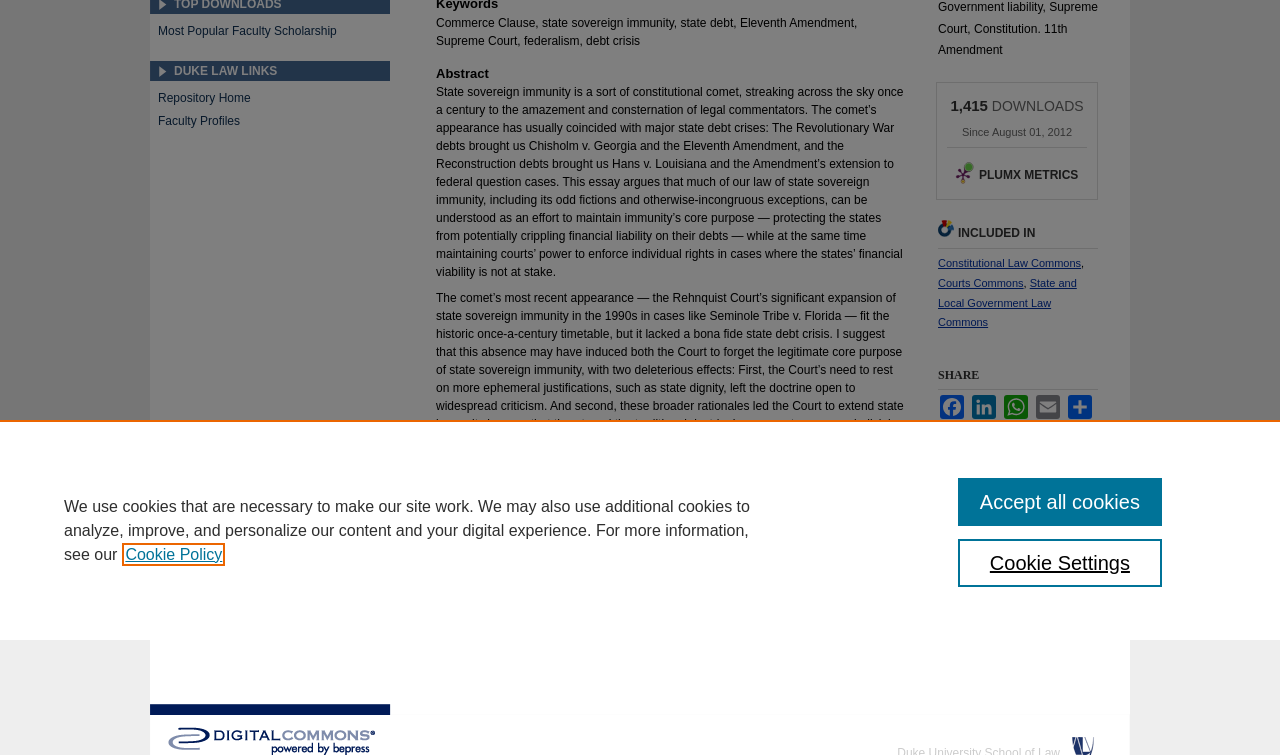Using the given element description, provide the bounding box coordinates (top-left x, top-left y, bottom-right x, bottom-right y) for the corresponding UI element in the screenshot: Most Popular Faculty Scholarship

[0.123, 0.032, 0.305, 0.051]